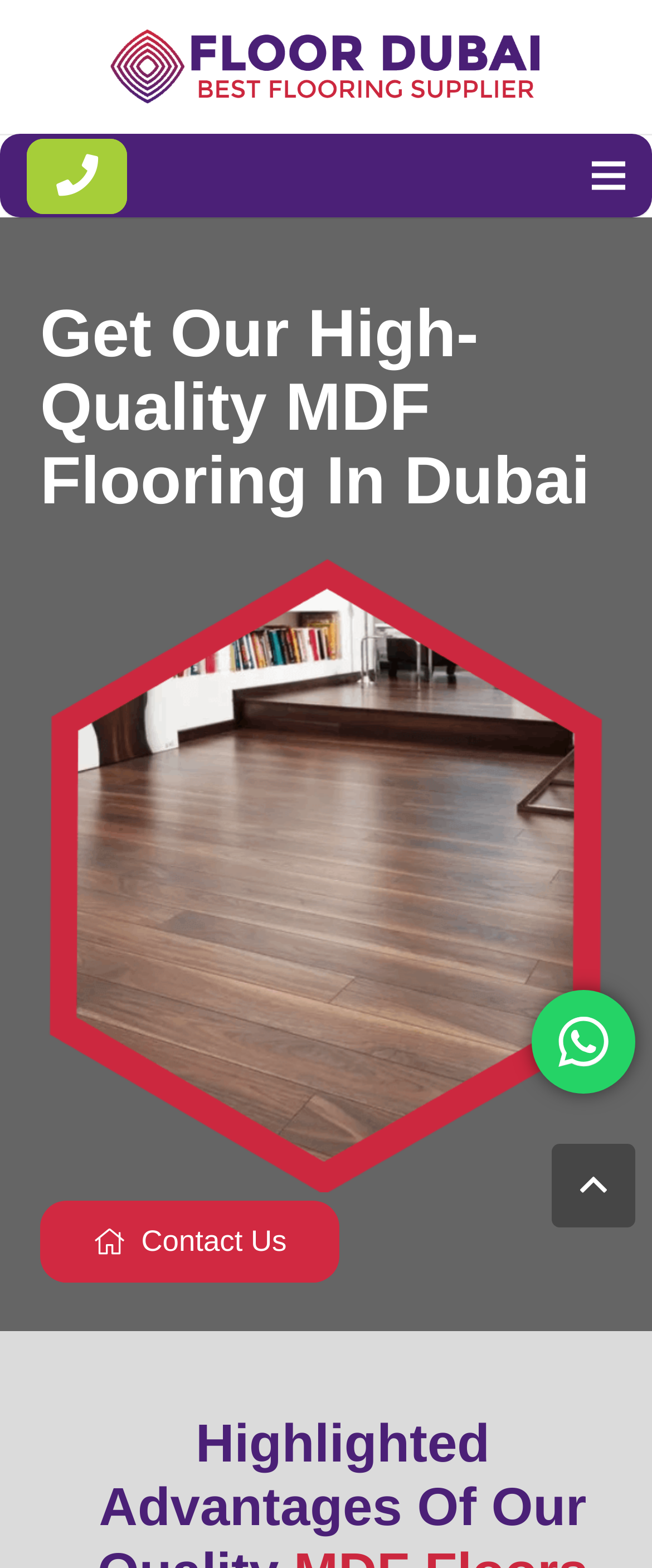Please find the bounding box for the UI component described as follows: "aria-label="Link"".

[0.155, 0.016, 0.845, 0.069]